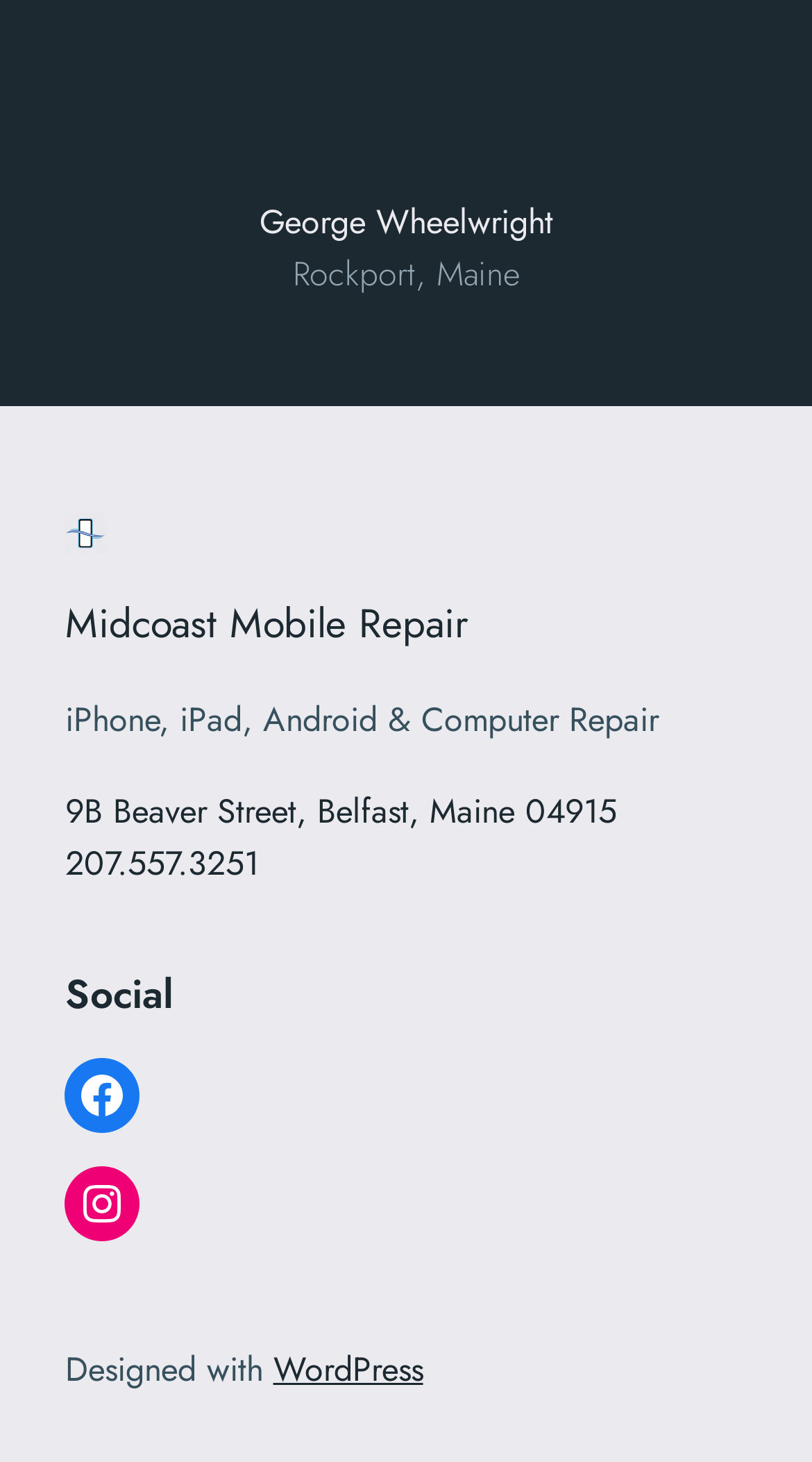What is the name of the person?
Using the information from the image, answer the question thoroughly.

The name of the person is mentioned in the StaticText element with the text 'George Wheelwright' located at [0.319, 0.136, 0.681, 0.168].